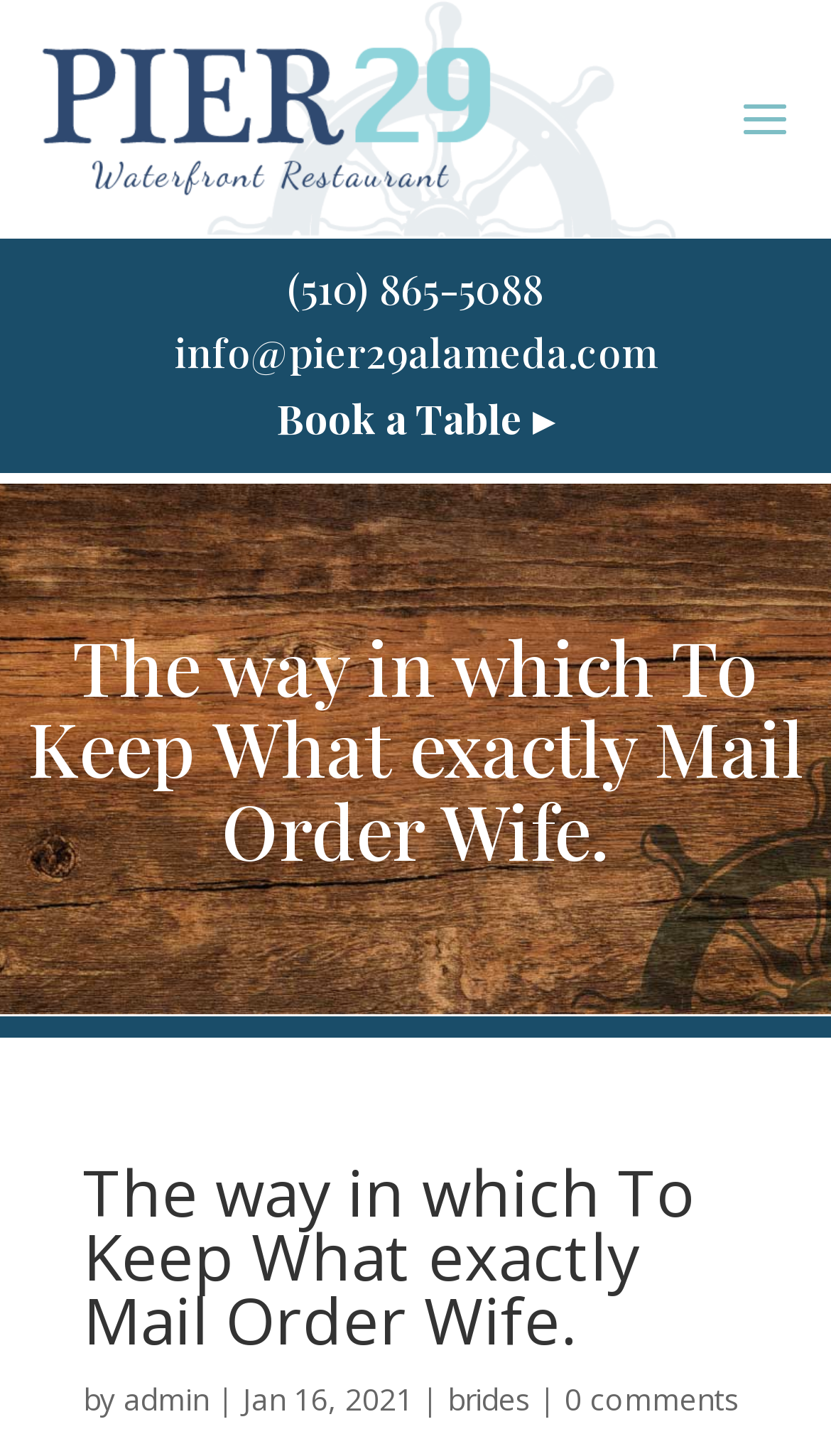What is the phone number of Pier 29 Waterfront Restaurant & Bar?
Please give a detailed and elaborate answer to the question based on the image.

I found the phone number by looking at the static text element with the bounding box coordinates [0.346, 0.178, 0.654, 0.216], which contains the phone number '(510) 865-5088'.